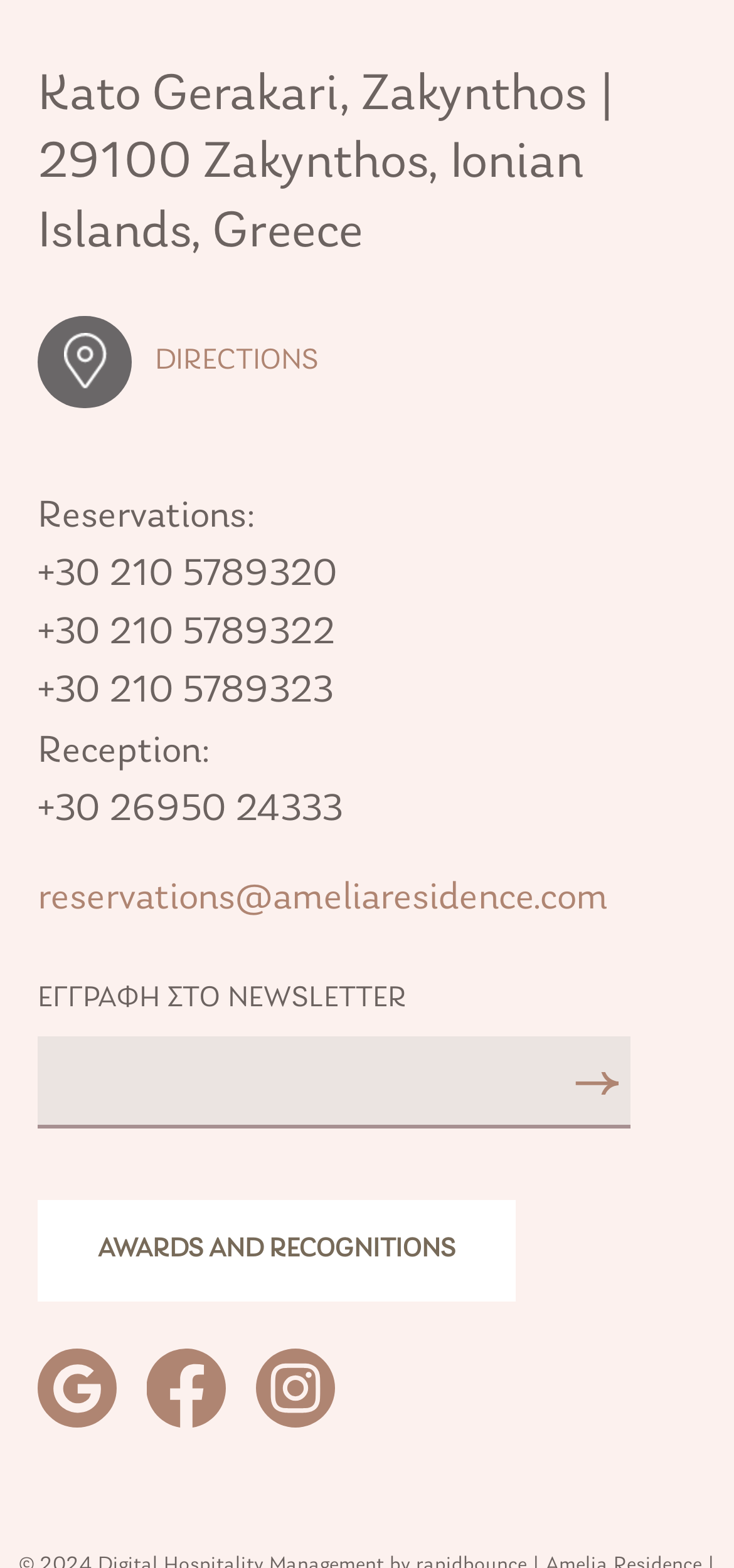How many social media links are there?
Based on the image content, provide your answer in one word or a short phrase.

3